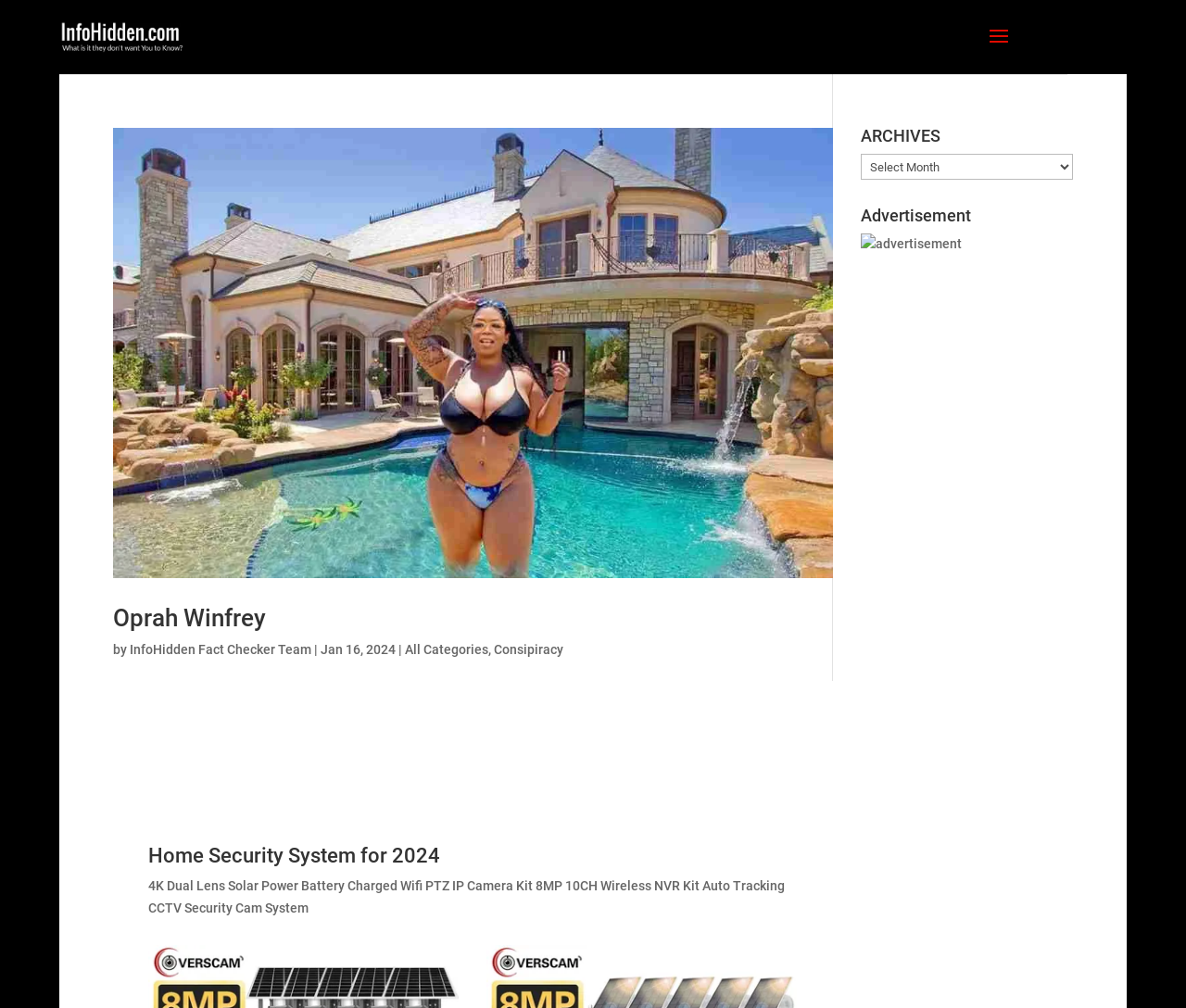What is the date of the article about Oprah Winfrey? Based on the screenshot, please respond with a single word or phrase.

Jan 16, 2024